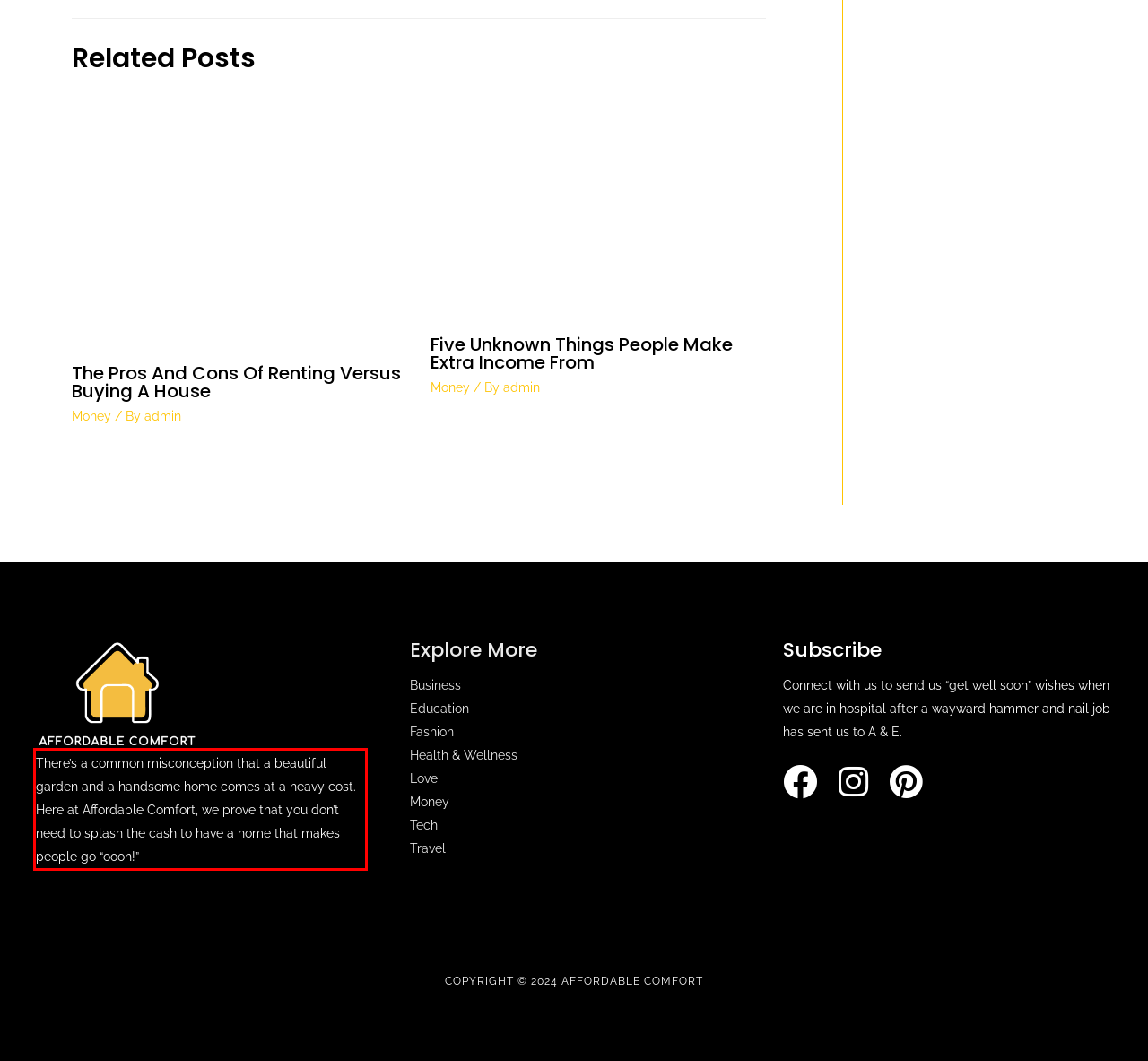Identify the red bounding box in the webpage screenshot and perform OCR to generate the text content enclosed.

There’s a common misconception that a beautiful garden and a handsome home comes at a heavy cost. Here at Affordable Comfort, we prove that you don’t need to splash the cash to have a home that makes people go “oooh!”